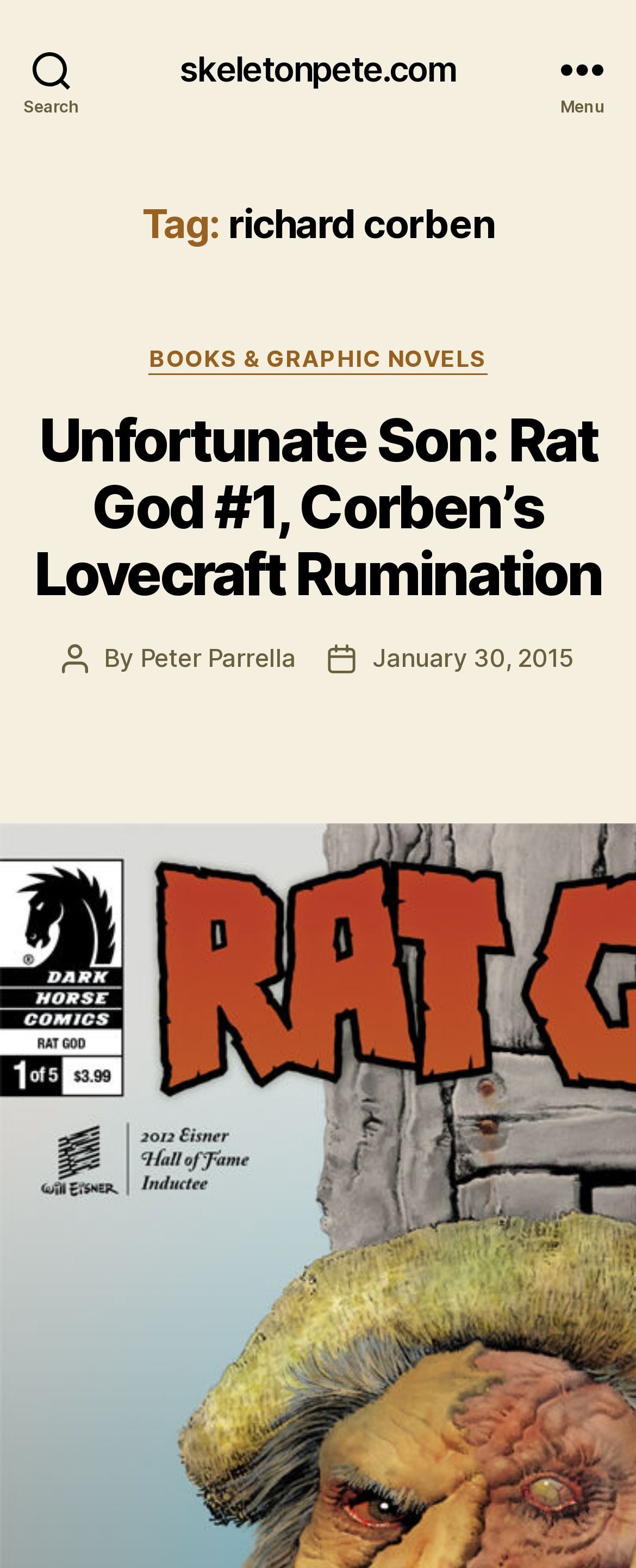When was the post published?
Please provide a comprehensive answer based on the information in the image.

I found the post date by looking at the link 'January 30, 2015' which is located next to the 'Post date' static text.